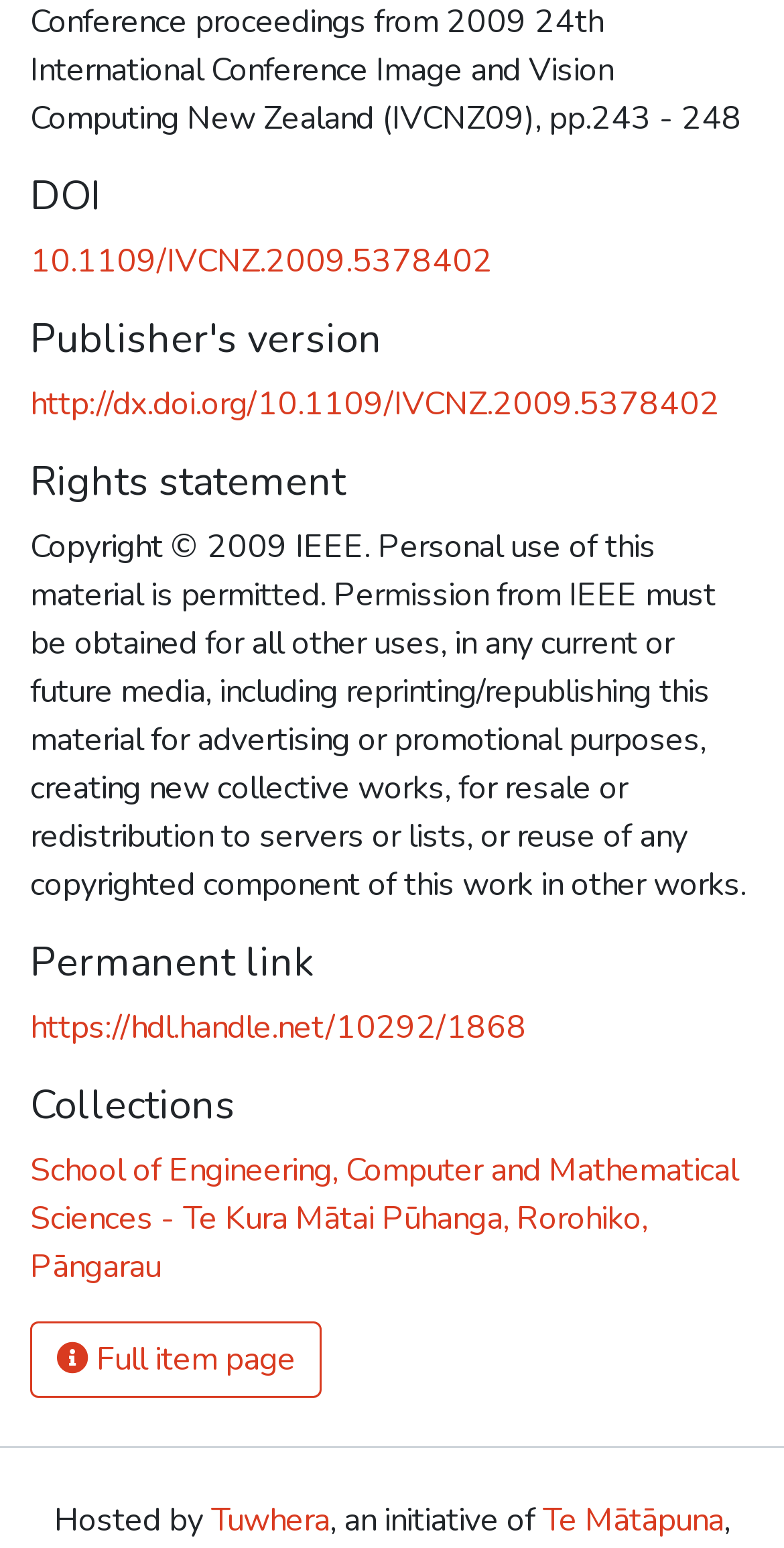Please determine the bounding box coordinates for the element that should be clicked to follow these instructions: "Access publisher's version".

[0.038, 0.204, 0.962, 0.235]